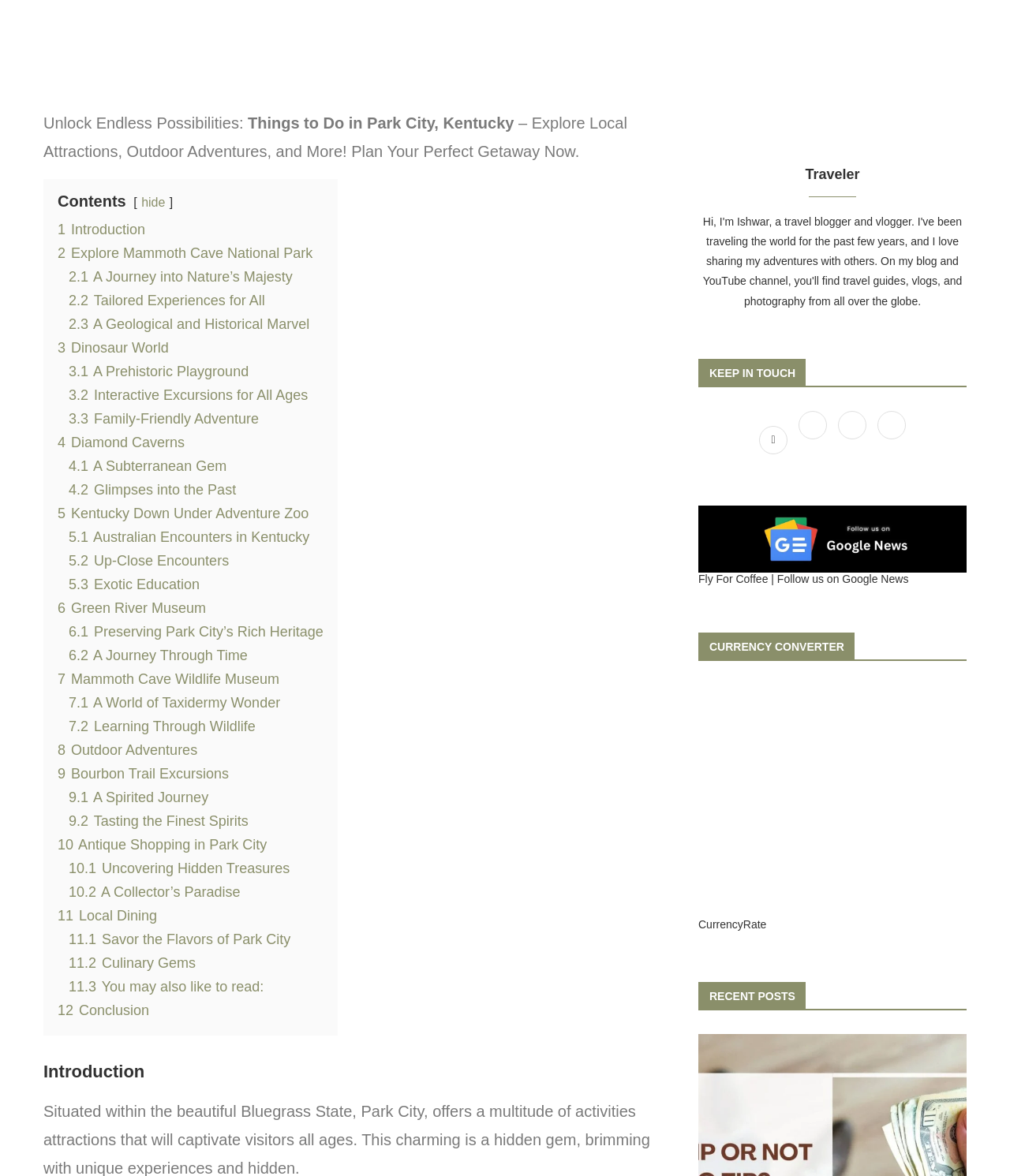Find the bounding box of the UI element described as follows: "7.2 Learning Through Wildlife".

[0.068, 0.611, 0.253, 0.624]